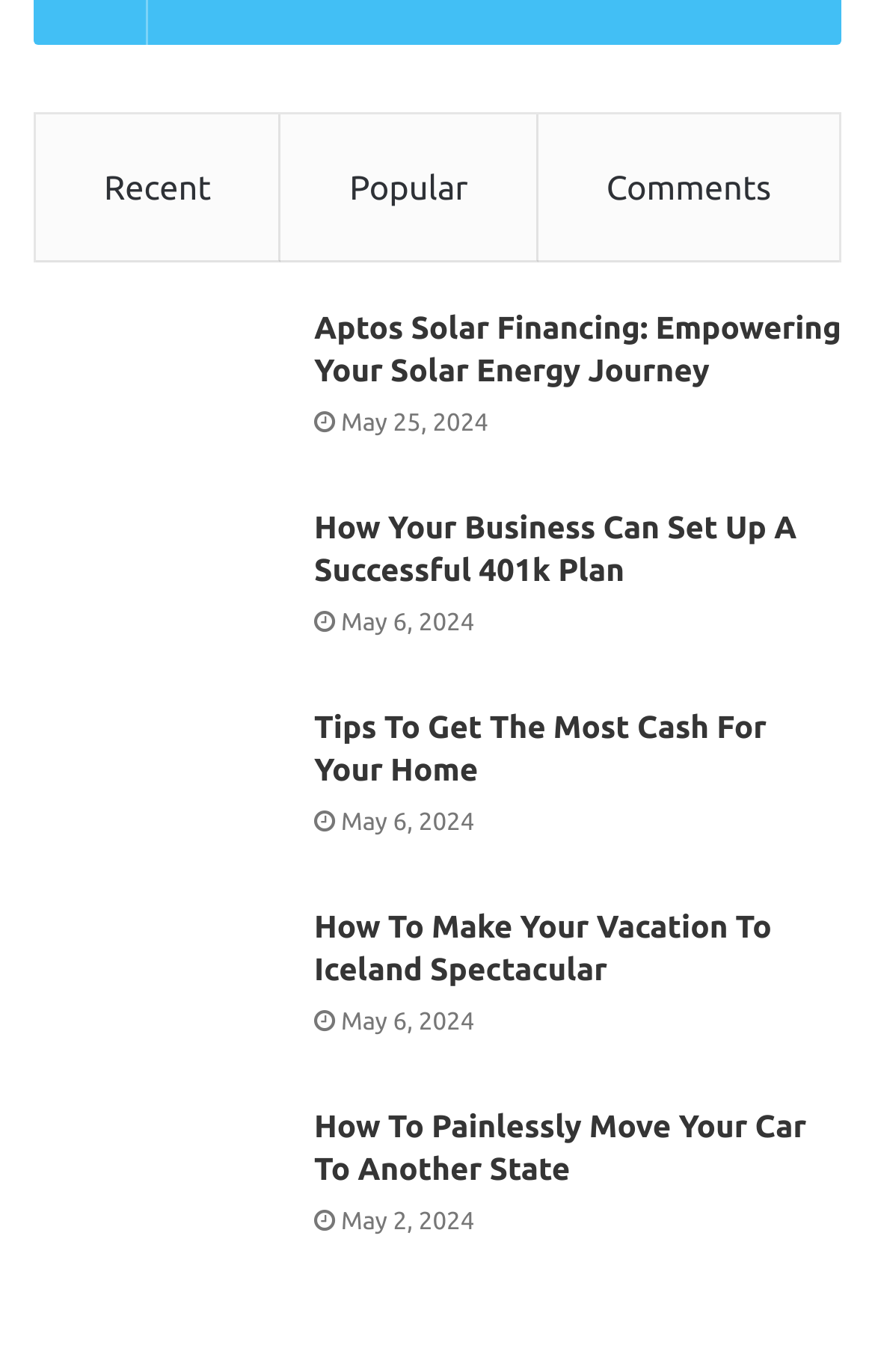Find the bounding box coordinates of the element you need to click on to perform this action: 'Read 'How Your Business Can Set Up A Successful 401k Plan''. The coordinates should be represented by four float values between 0 and 1, in the format [left, top, right, bottom].

[0.359, 0.369, 0.962, 0.433]